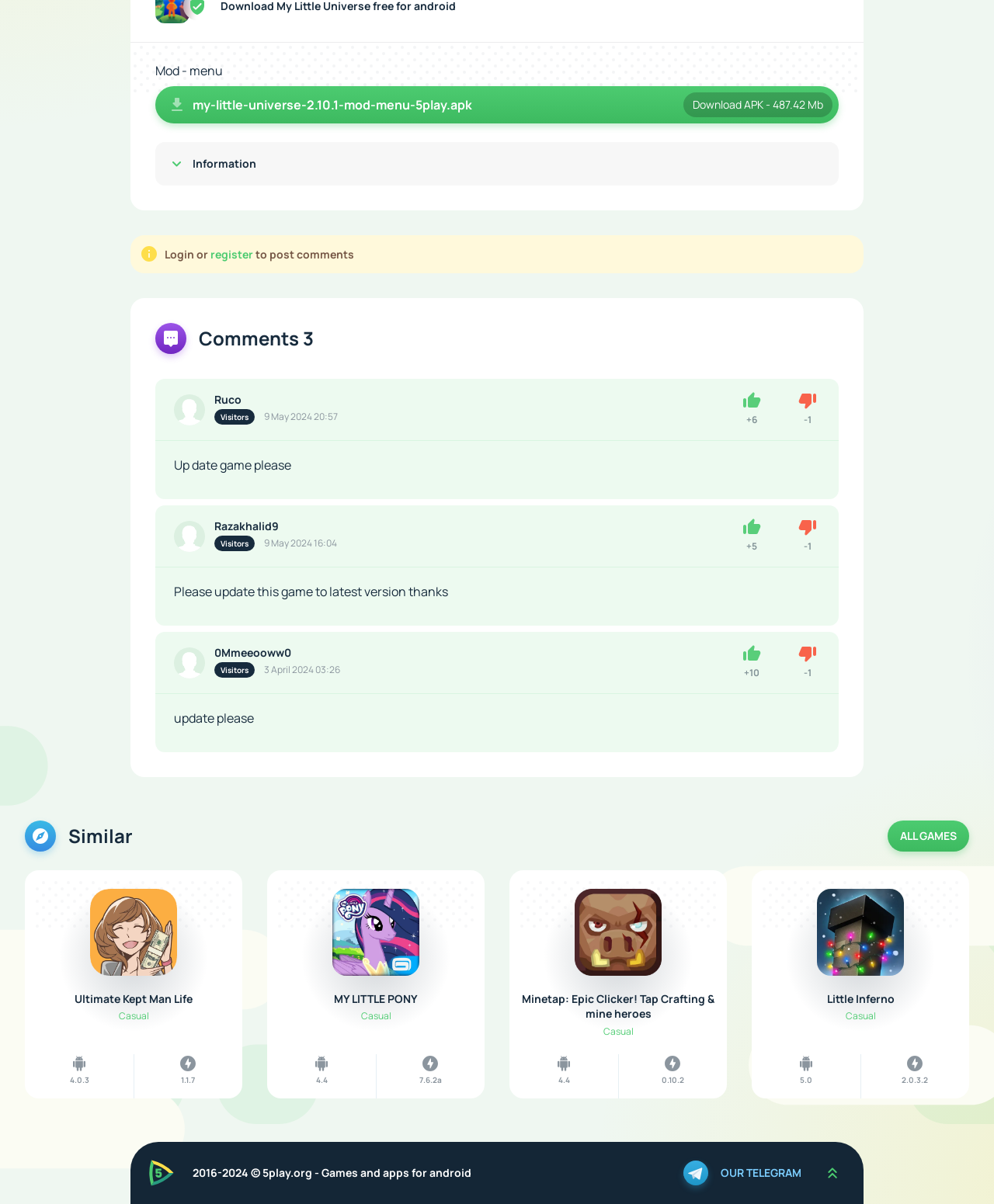Who commented 'update please'?
Craft a detailed and extensive response to the question.

I found the comment 'update please' and above it, there is a link '0Mmeeooww0' which suggests that it is the username of the person who commented.